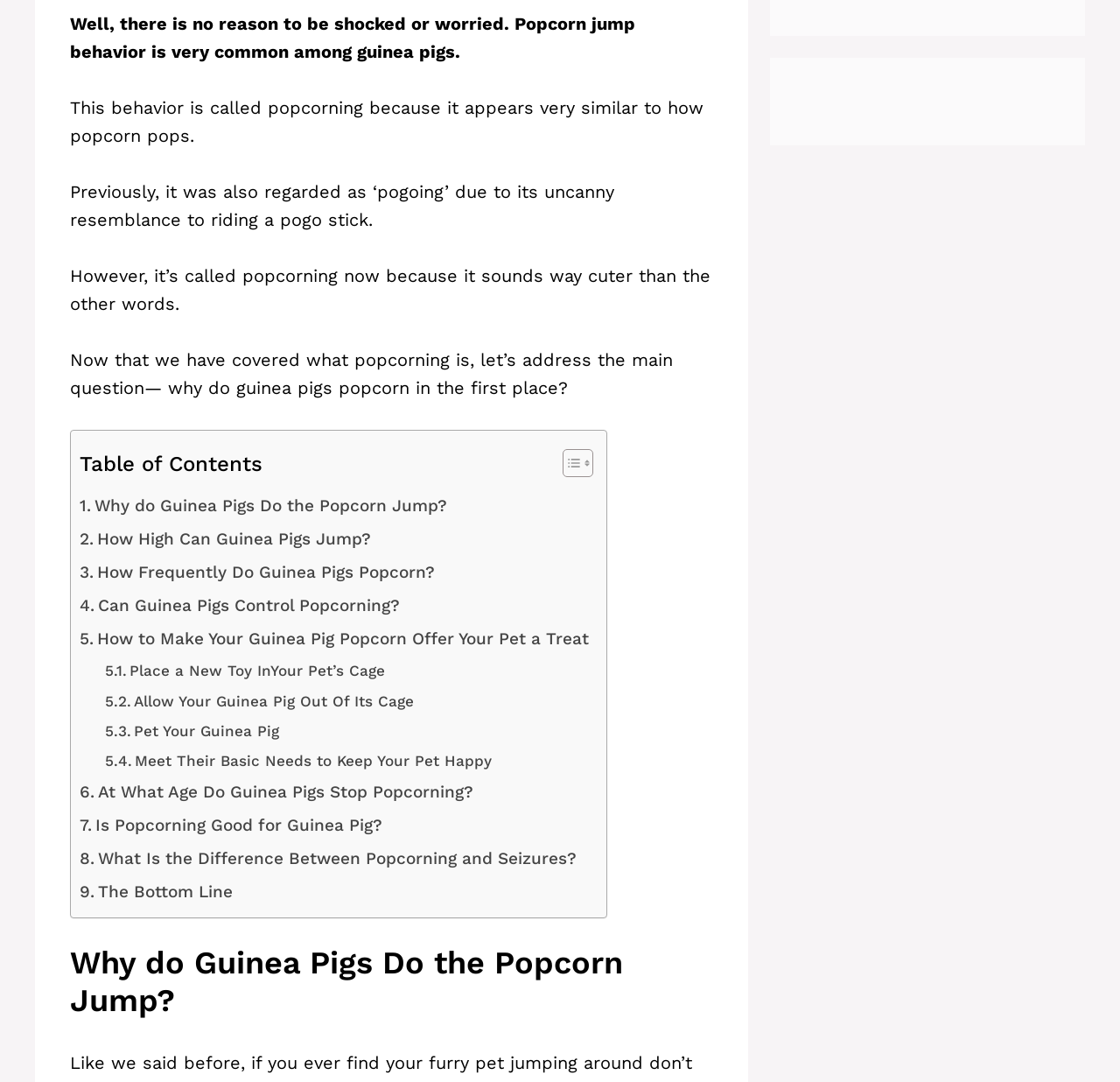Bounding box coordinates must be specified in the format (top-left x, top-left y, bottom-right x, bottom-right y). All values should be floating point numbers between 0 and 1. What are the bounding box coordinates of the UI element described as: All Collections

None